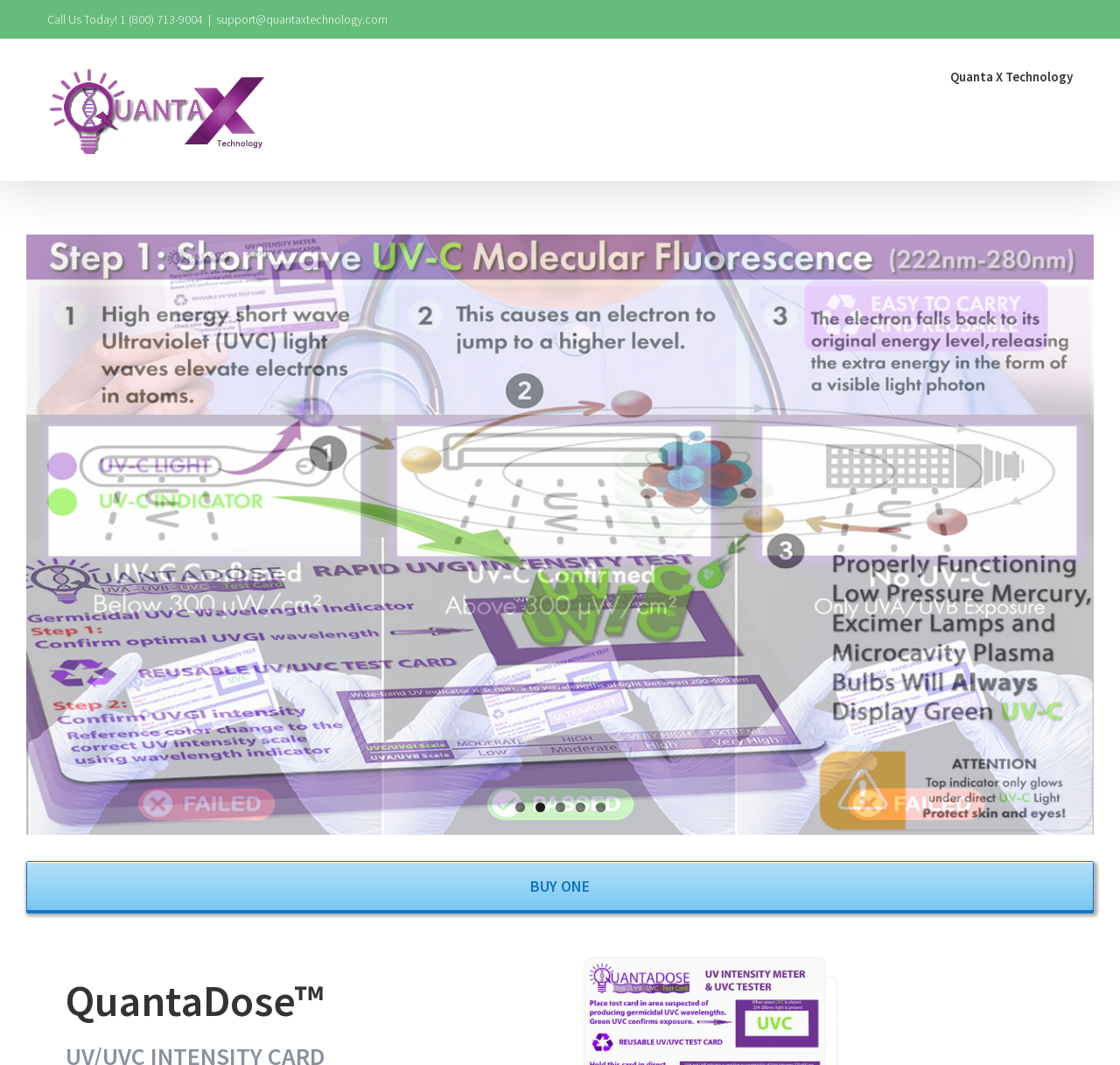Provide a brief response to the question using a single word or phrase: 
How many navigation links are there in the main menu?

5